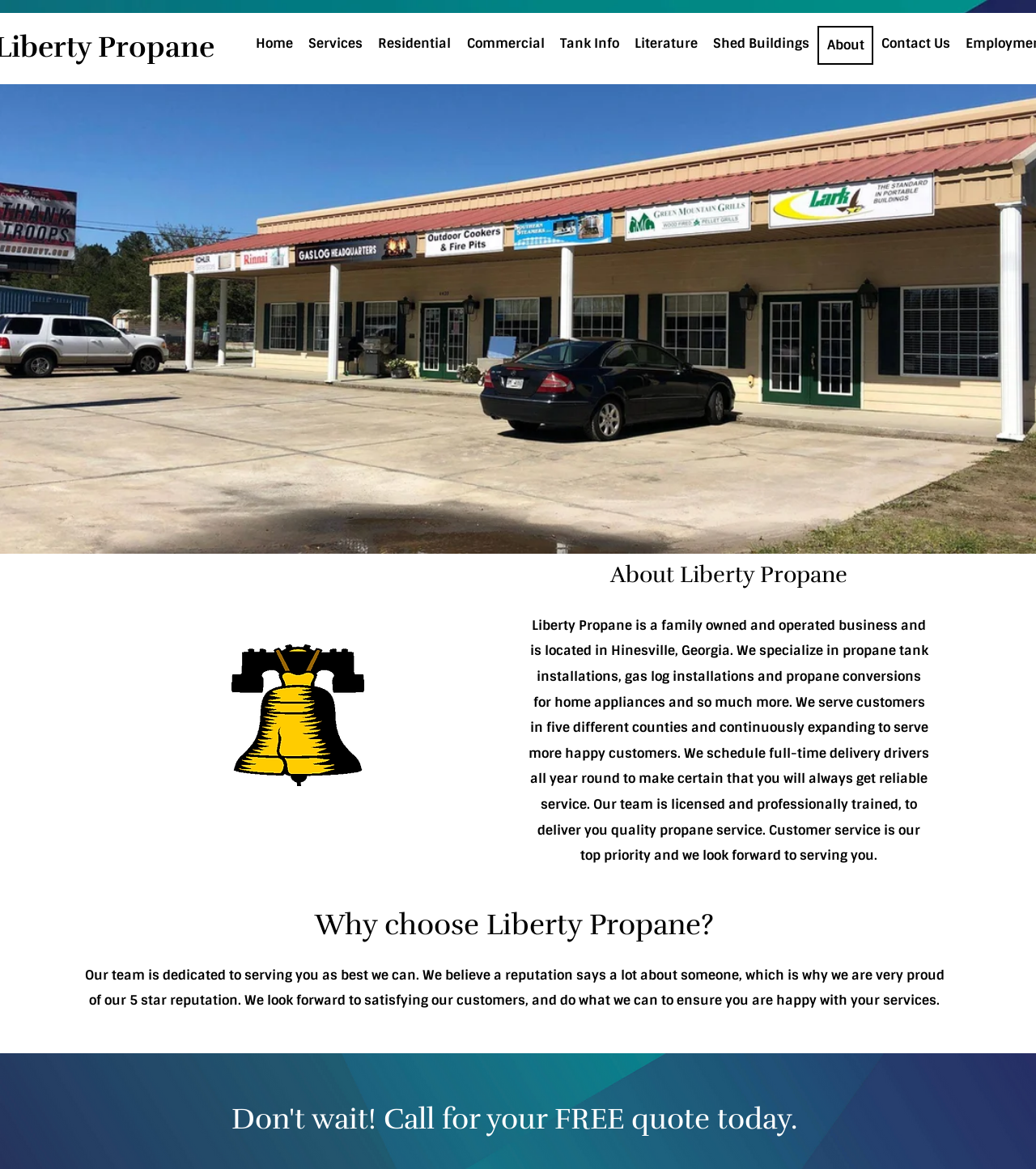Use a single word or phrase to answer the question: What type of business is Liberty Propane?

Family owned and operated